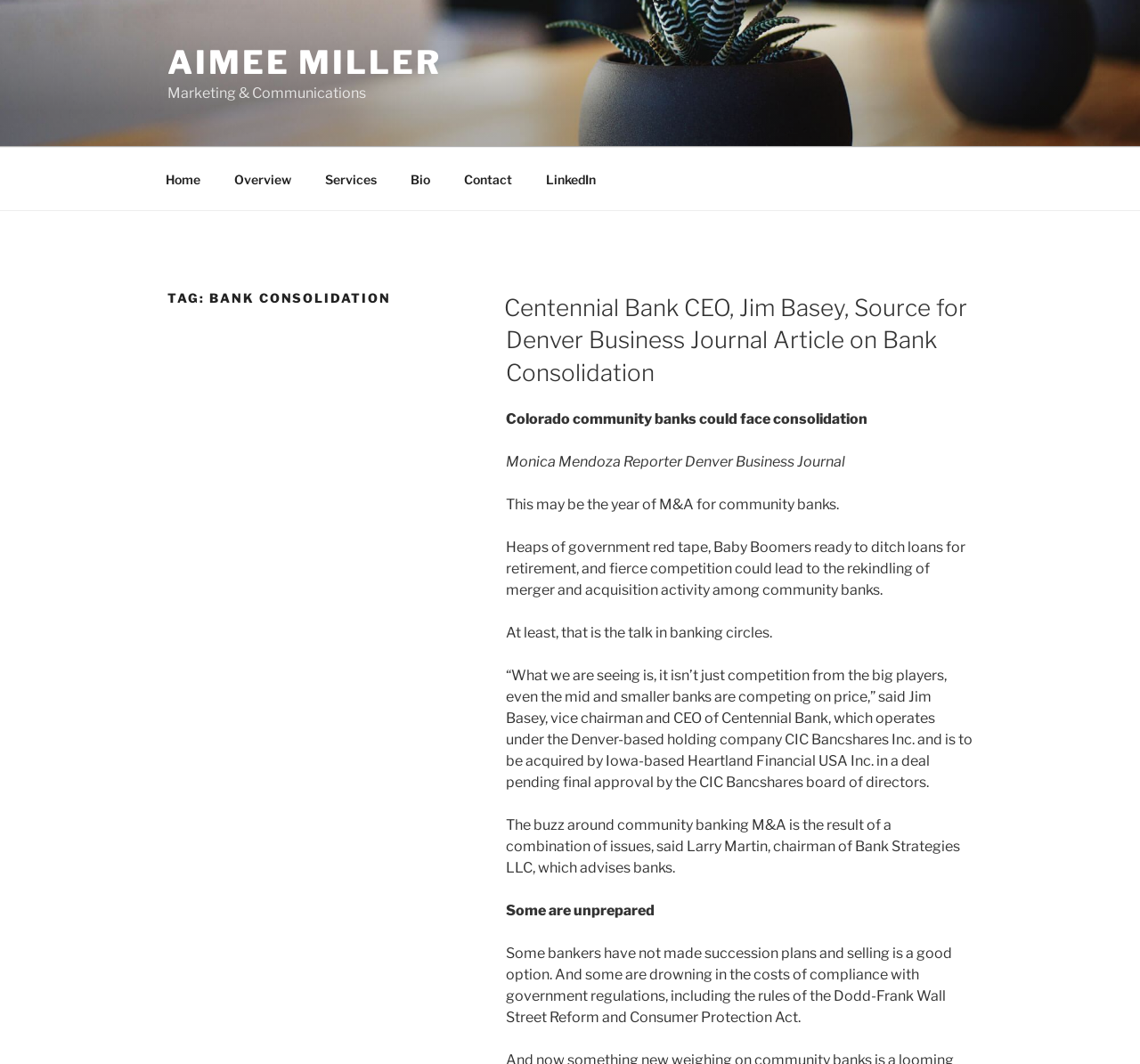What is the name of the act mentioned in the article?
Carefully analyze the image and provide a thorough answer to the question.

The article mentions that some bankers are 'drowning in the costs of compliance with government regulations, including the rules of the Dodd-Frank Wall Street Reform and Consumer Protection Act', which suggests that the act mentioned is the Dodd-Frank Wall Street Reform and Consumer Protection Act.